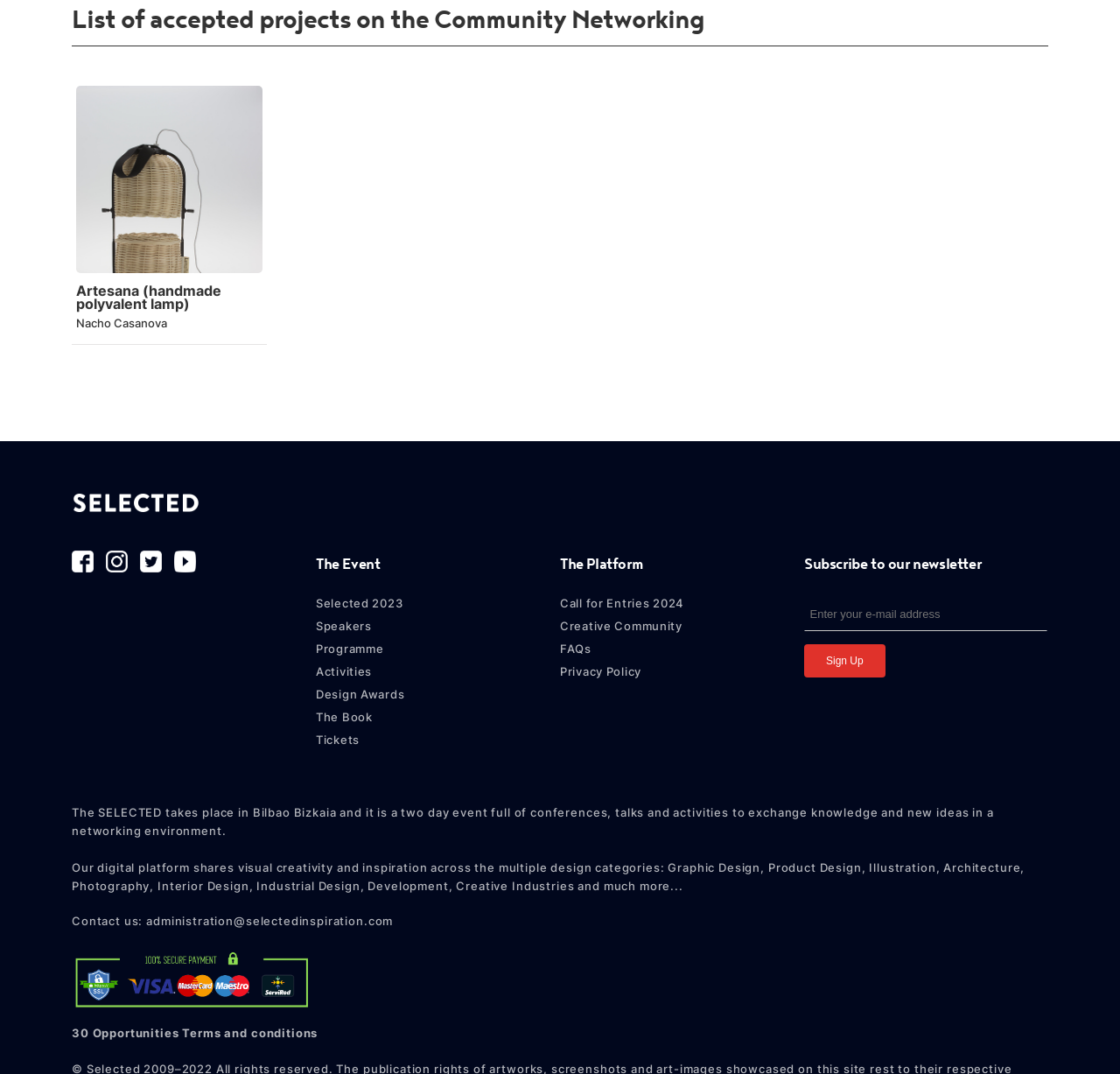Refer to the image and offer a detailed explanation in response to the question: How many links are there under 'The Event' section?

I found the answer by counting the link elements under the static text element 'The Event' with the bounding box coordinates [0.282, 0.518, 0.339, 0.534]. There are 7 links: 'Selected 2023', 'Speakers', 'Programme', 'Activities', 'Design Awards', 'The Book', and 'Tickets'.